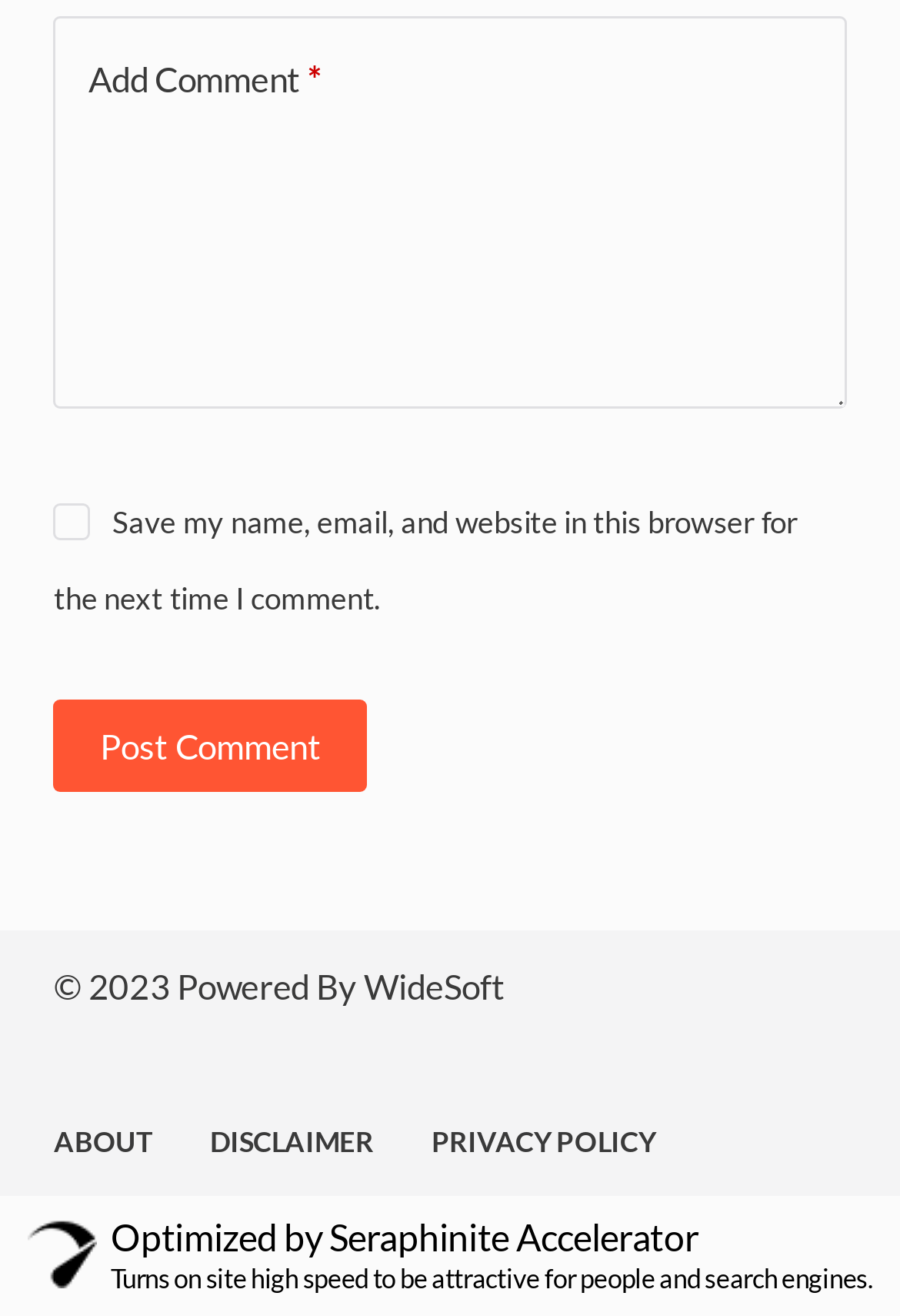What is the name of the accelerator optimizing the website? From the image, respond with a single word or brief phrase.

Seraphinite Accelerator